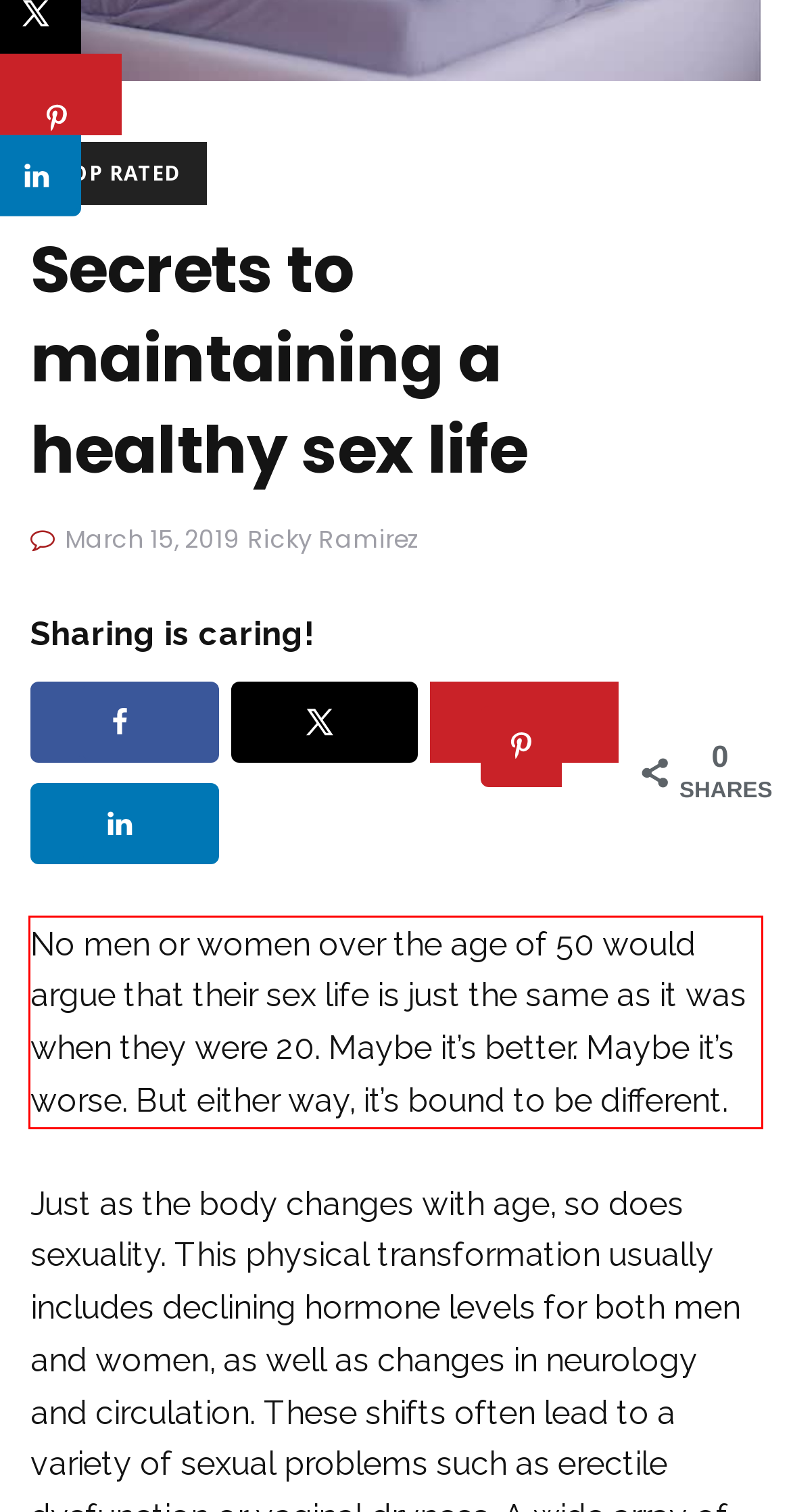You are presented with a screenshot containing a red rectangle. Extract the text found inside this red bounding box.

No men or women over the age of 50 would argue that their sex life is just the same as it was when they were 20. Maybe it’s better. Maybe it’s worse. But either way, it’s bound to be different.